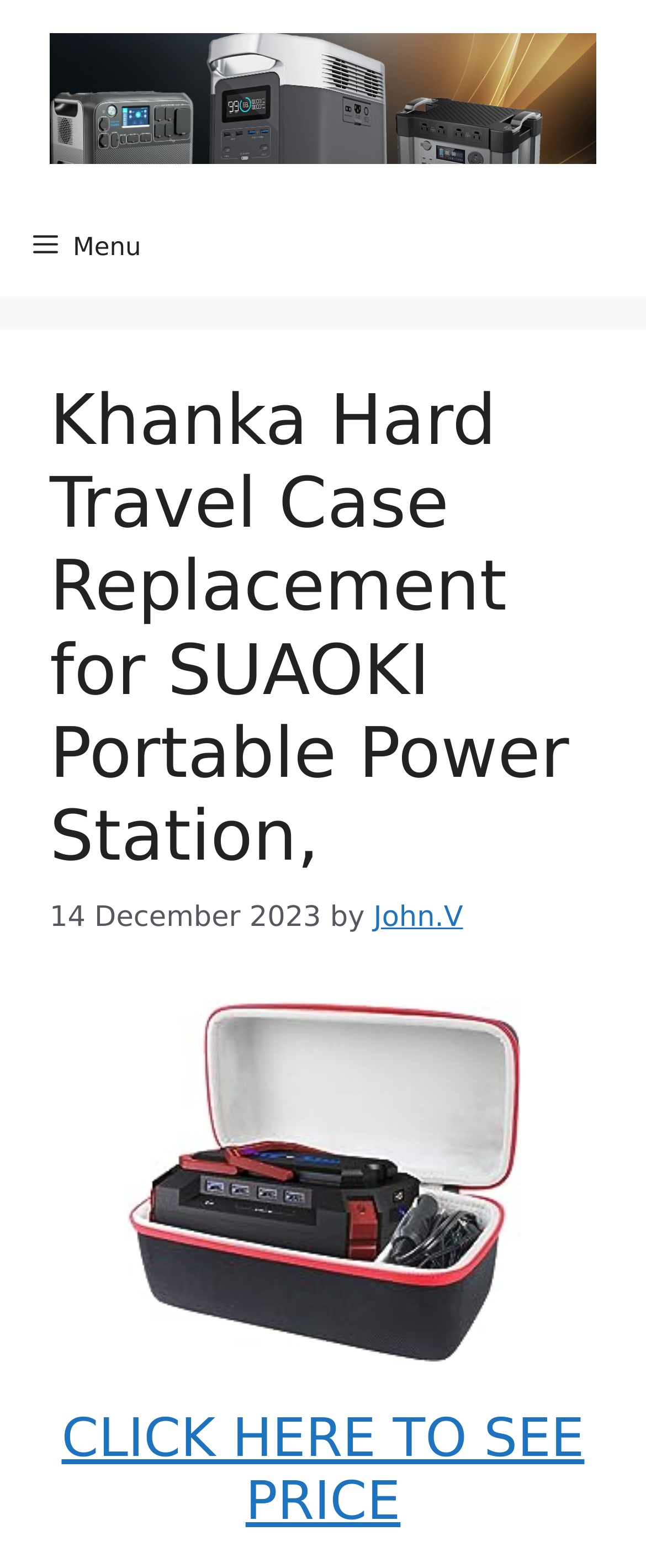Reply to the question with a brief word or phrase: What is the date of the review?

14 December 2023